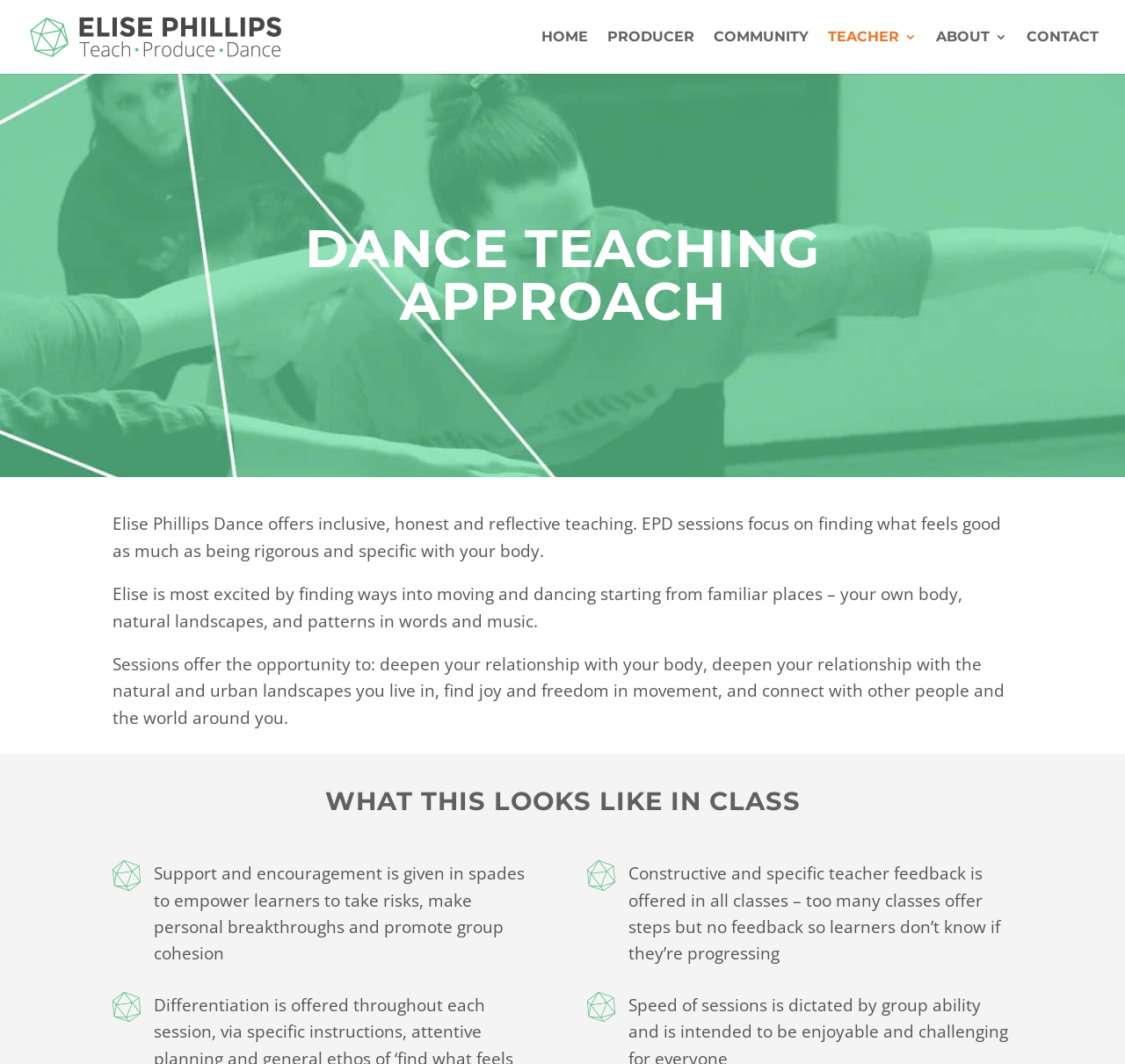Reply to the question with a single word or phrase:
What is offered in Elise Phillips Dance classes?

Support and encouragement